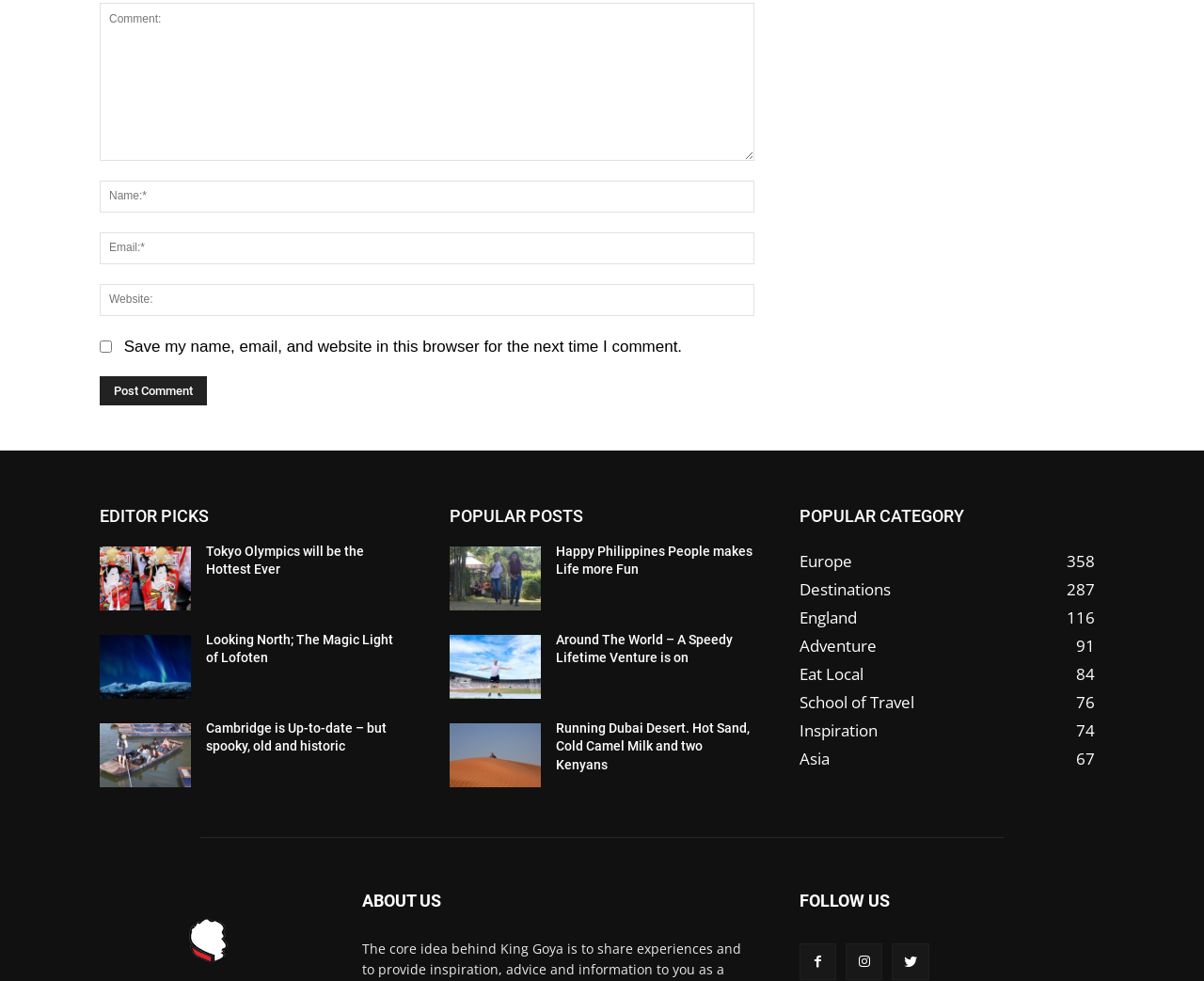Please determine the bounding box coordinates for the UI element described as: "School of Travel76".

[0.664, 0.704, 0.759, 0.727]